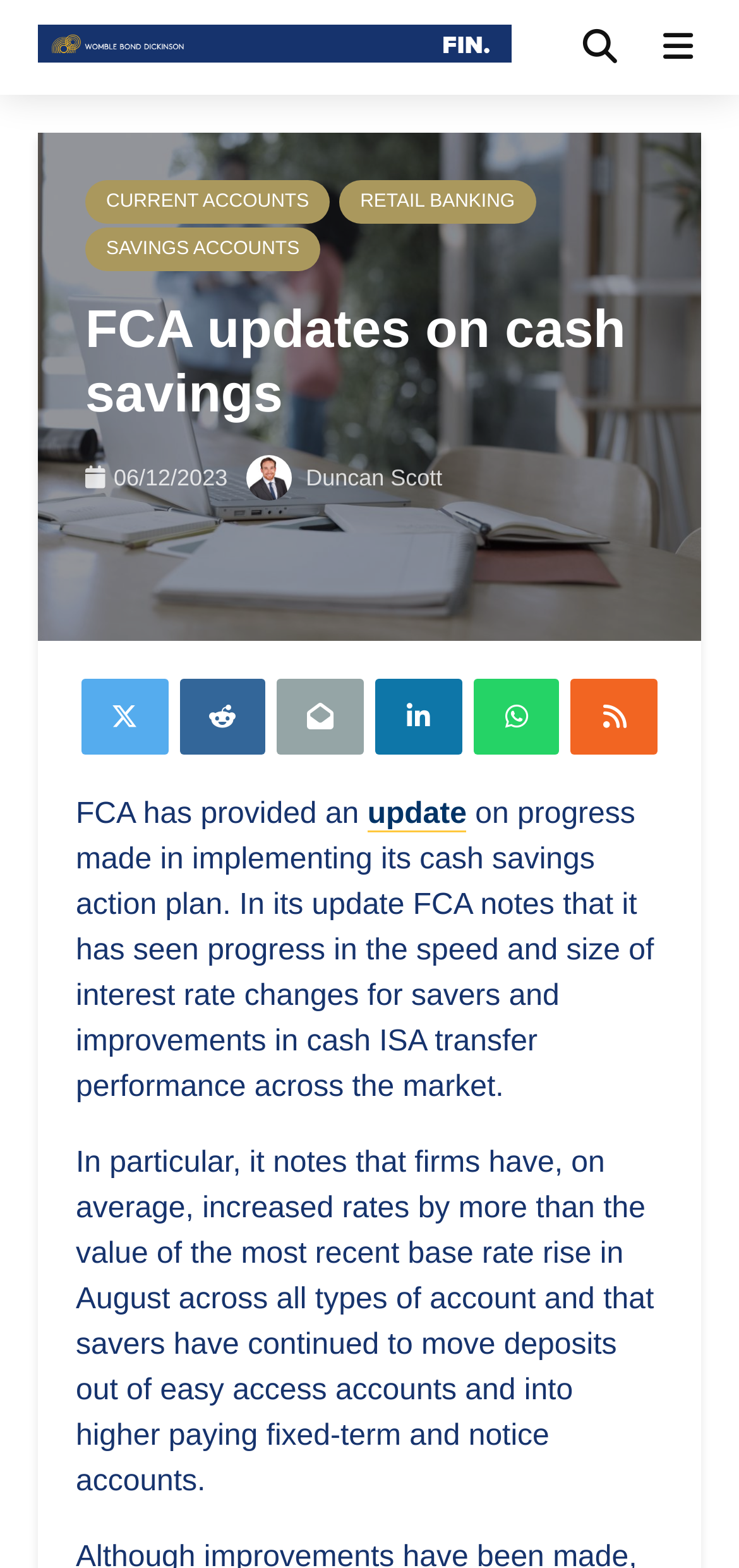Answer the question using only one word or a concise phrase: What is the date of the FCA update?

06/12/2023